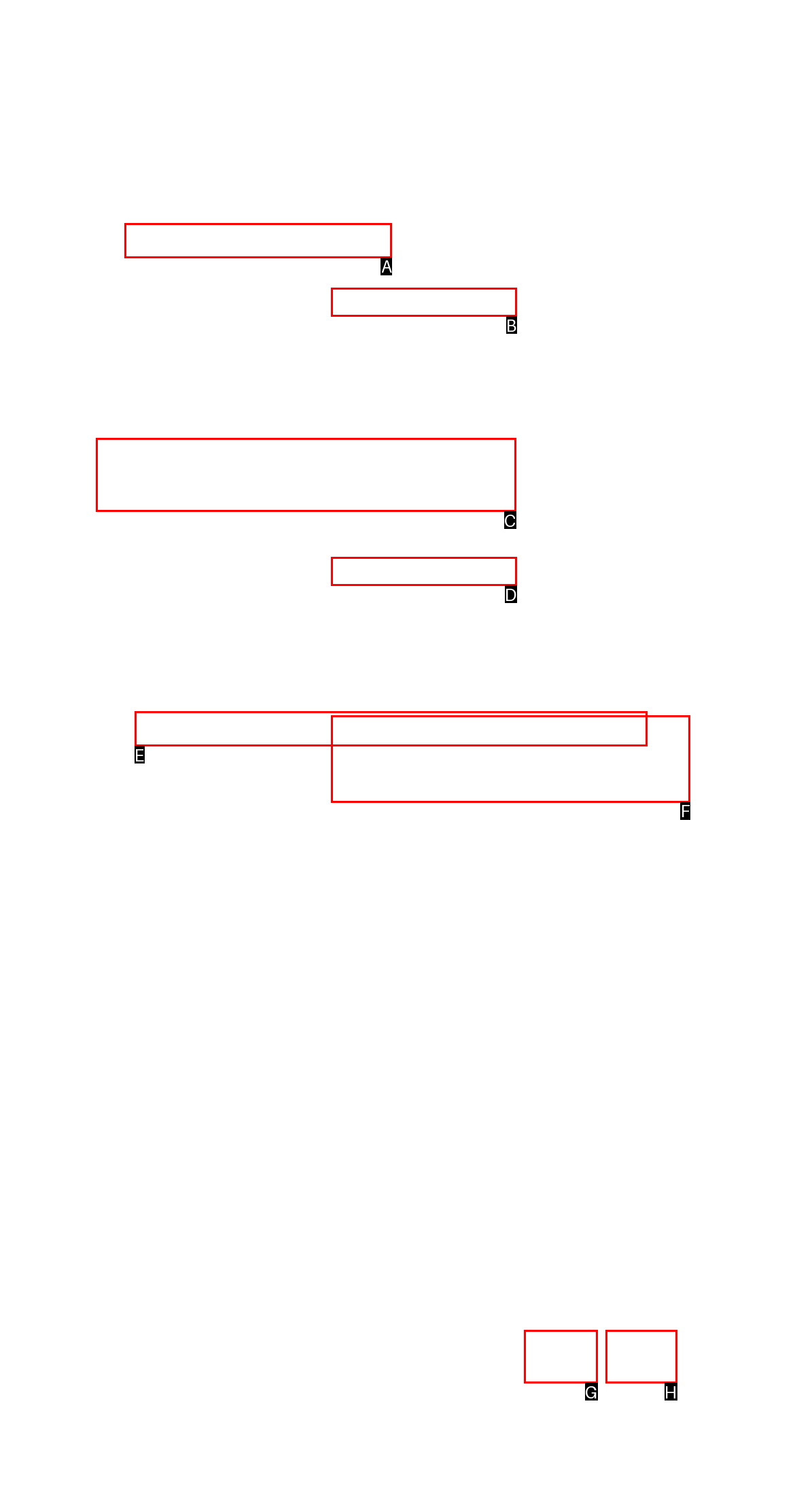Using the description: parent_node: SEARCH name="s", find the HTML element that matches it. Answer with the letter of the chosen option.

C